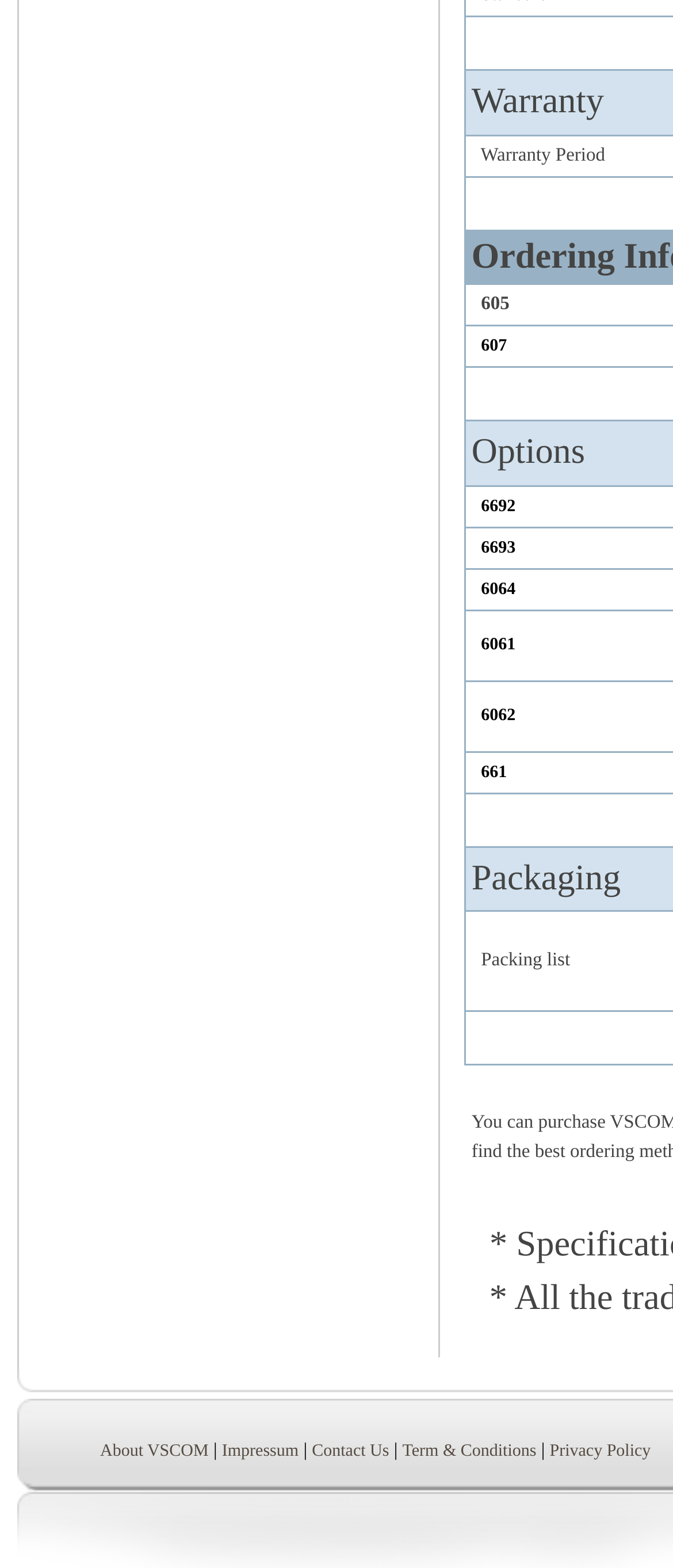Determine the bounding box for the UI element as described: "6061". The coordinates should be represented as four float numbers between 0 and 1, formatted as [left, top, right, bottom].

[0.715, 0.405, 0.766, 0.418]